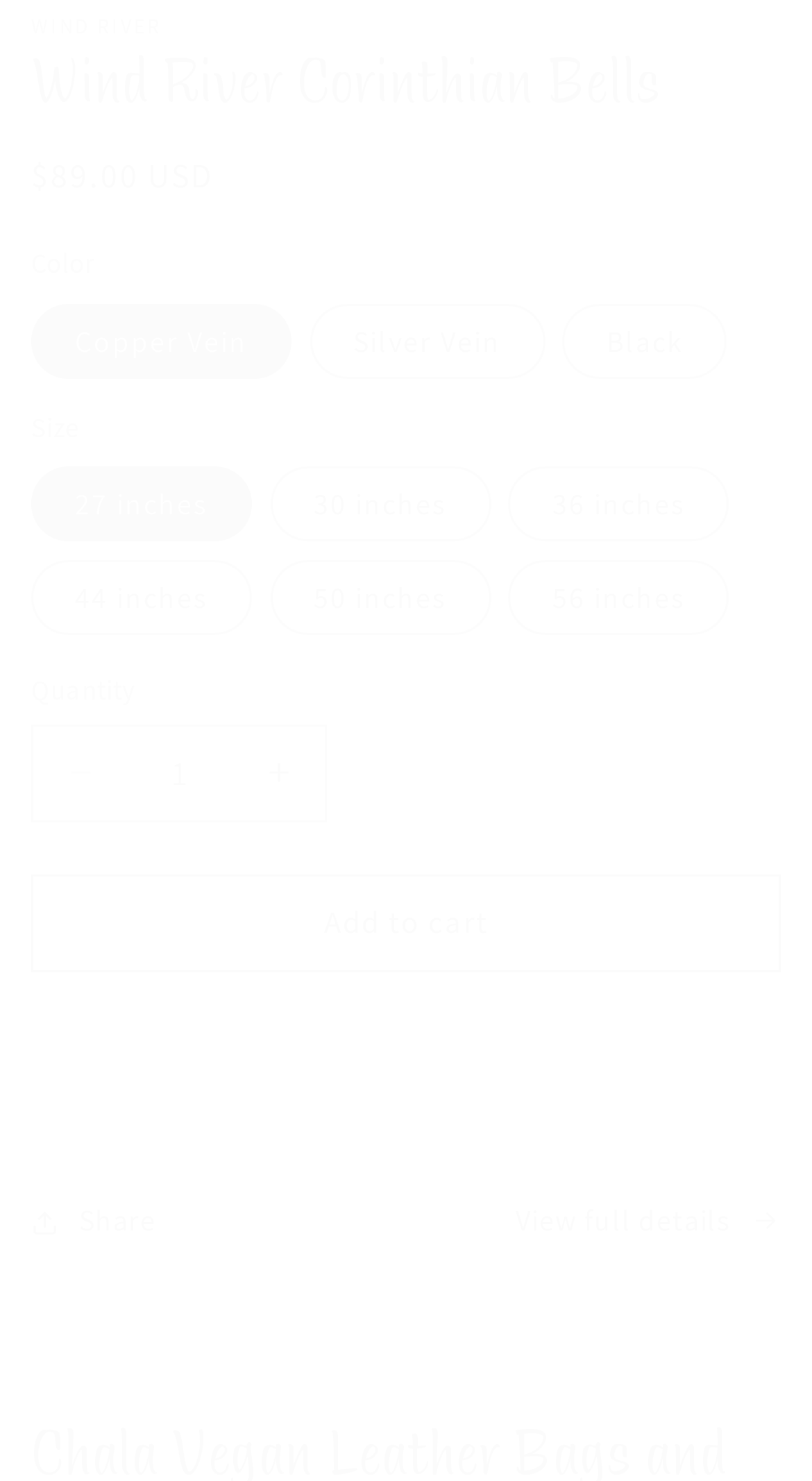What is the purpose of the button 'Decrease quantity for Wind River Corinthian Bells'?
Refer to the image and provide a concise answer in one word or phrase.

Decrease quantity